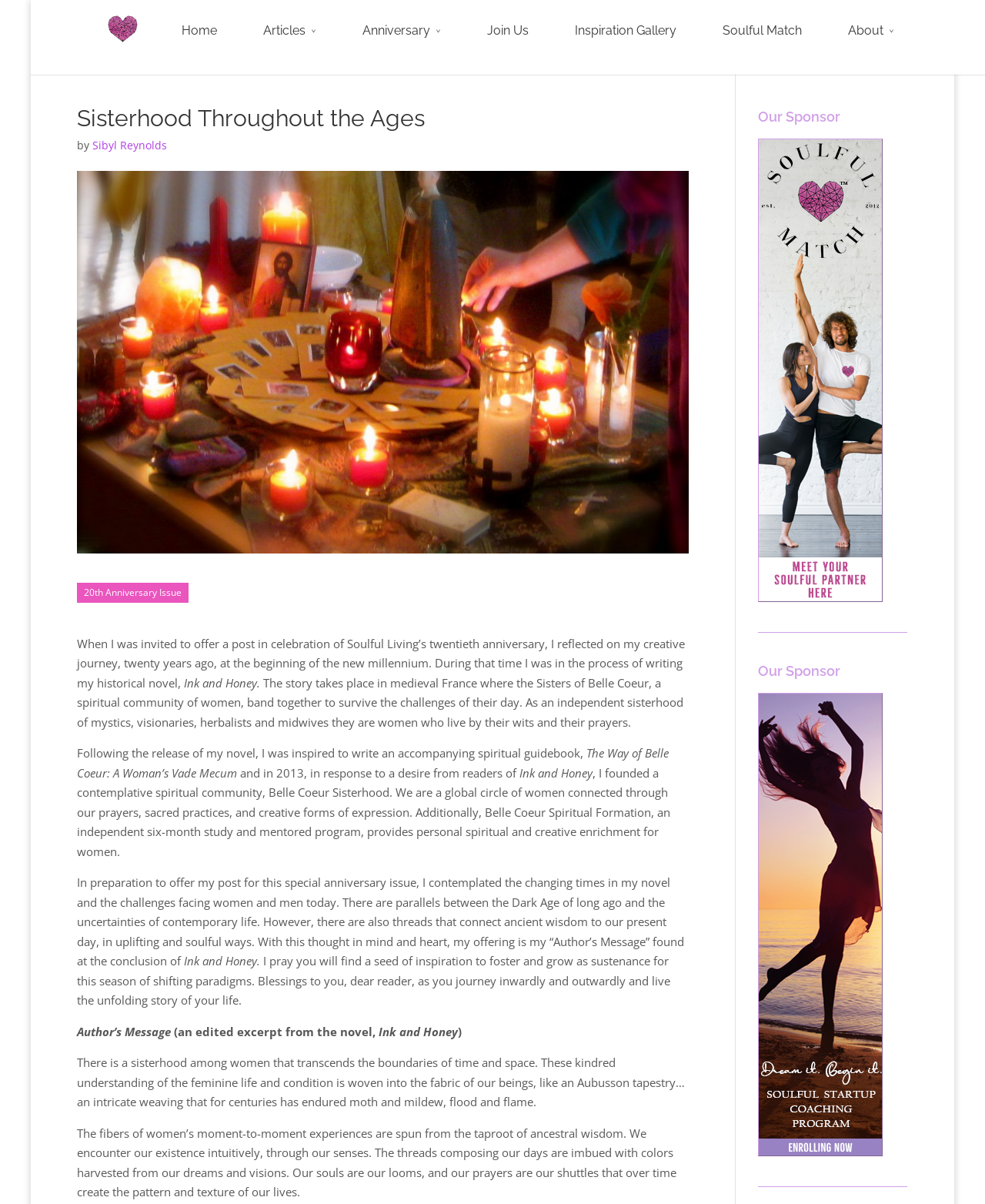Identify the main title of the webpage and generate its text content.

Sisterhood Throughout the Ages